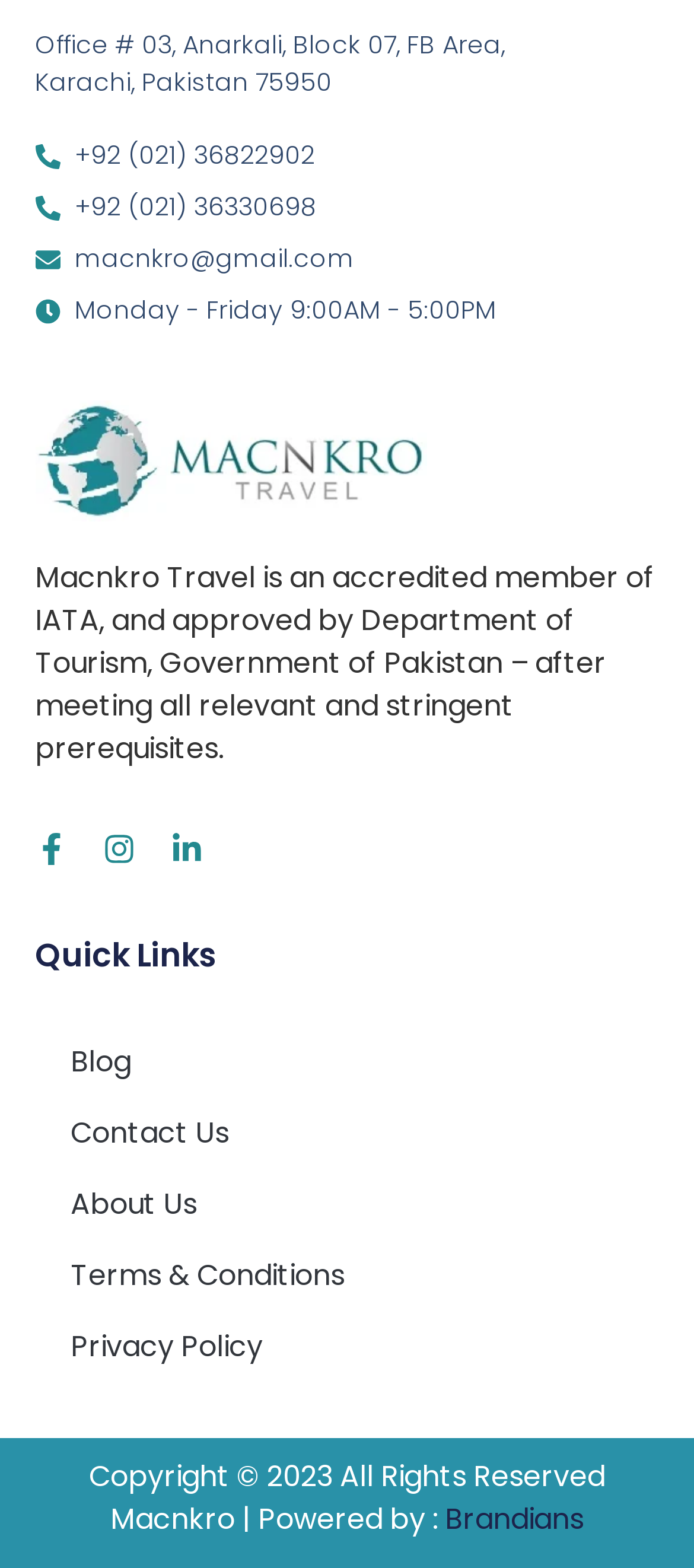Identify the bounding box coordinates of the part that should be clicked to carry out this instruction: "Call the office phone number".

[0.05, 0.088, 0.715, 0.111]